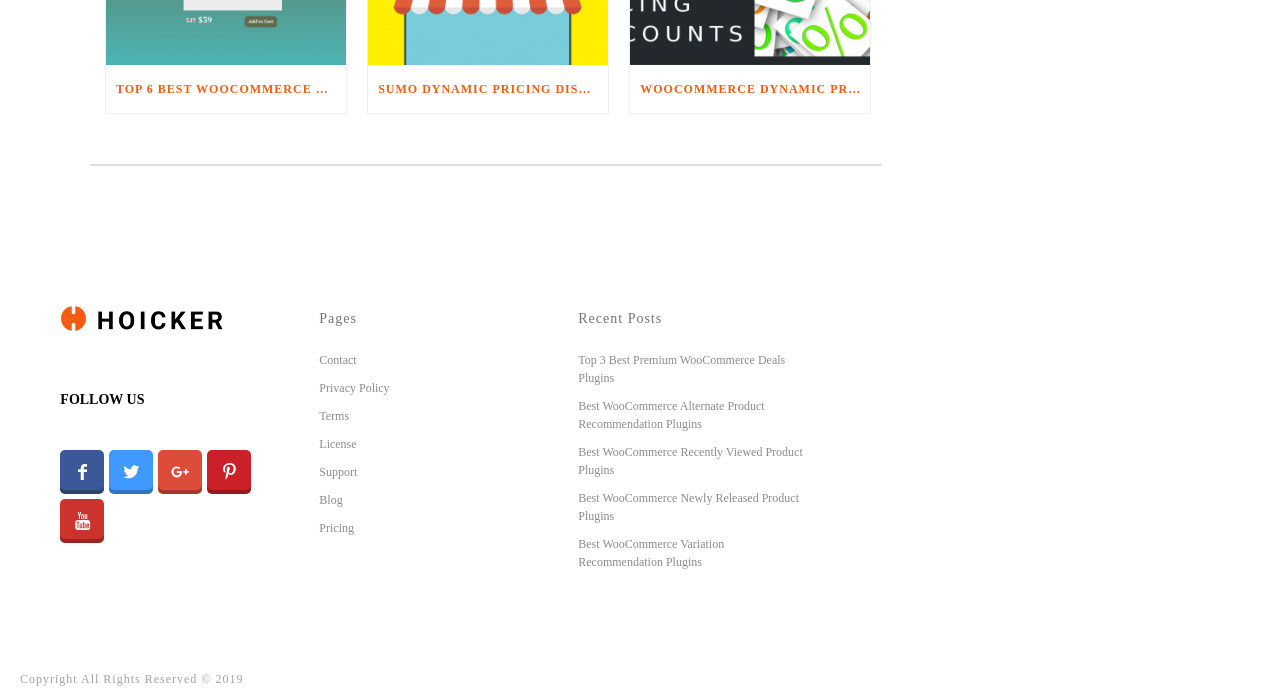Determine the bounding box coordinates of the clickable region to execute the instruction: "View recent posts". The coordinates should be four float numbers between 0 and 1, denoted as [left, top, right, bottom].

[0.452, 0.449, 0.517, 0.471]